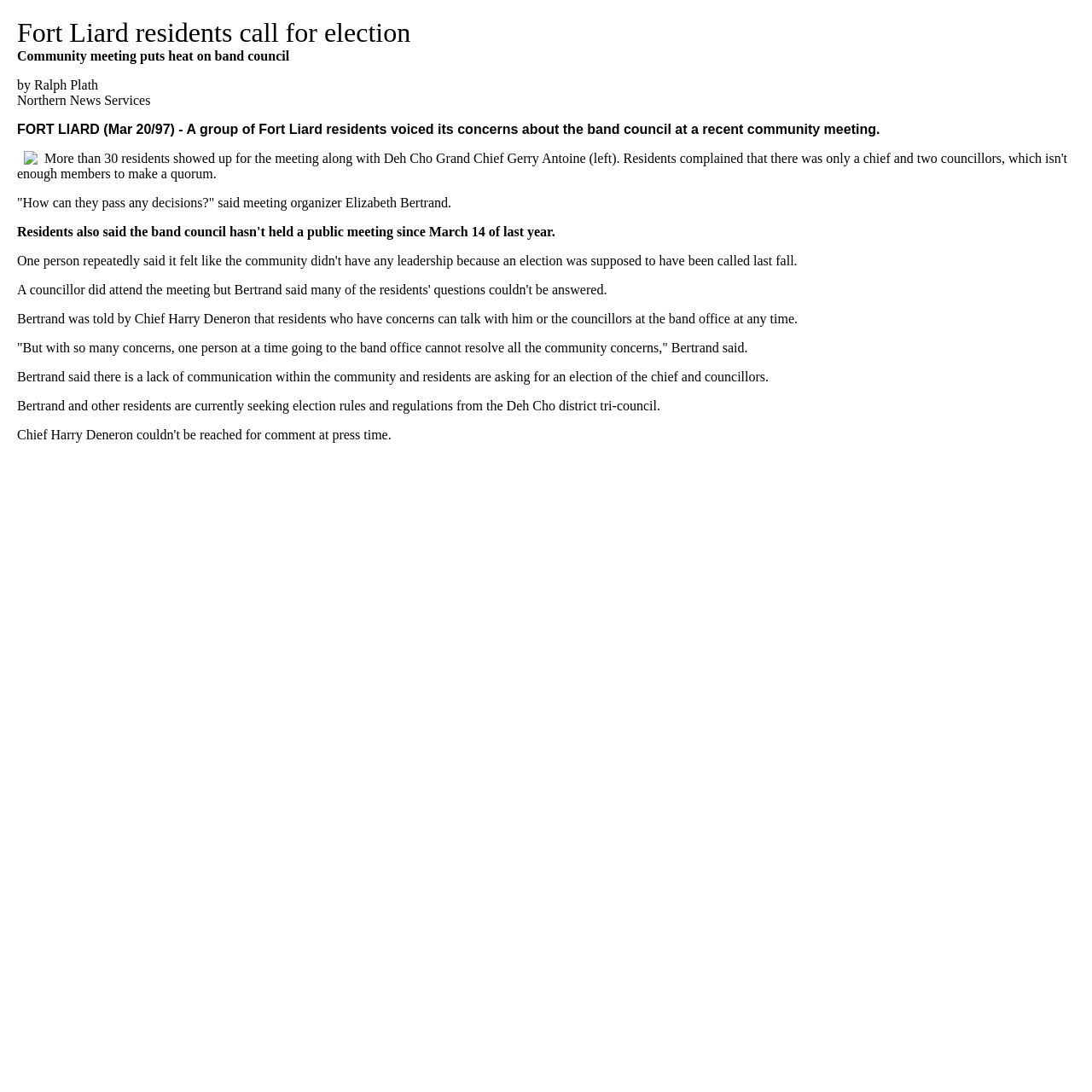When was the last public meeting held by the band council?
Using the image as a reference, answer with just one word or a short phrase.

March 14 of last year